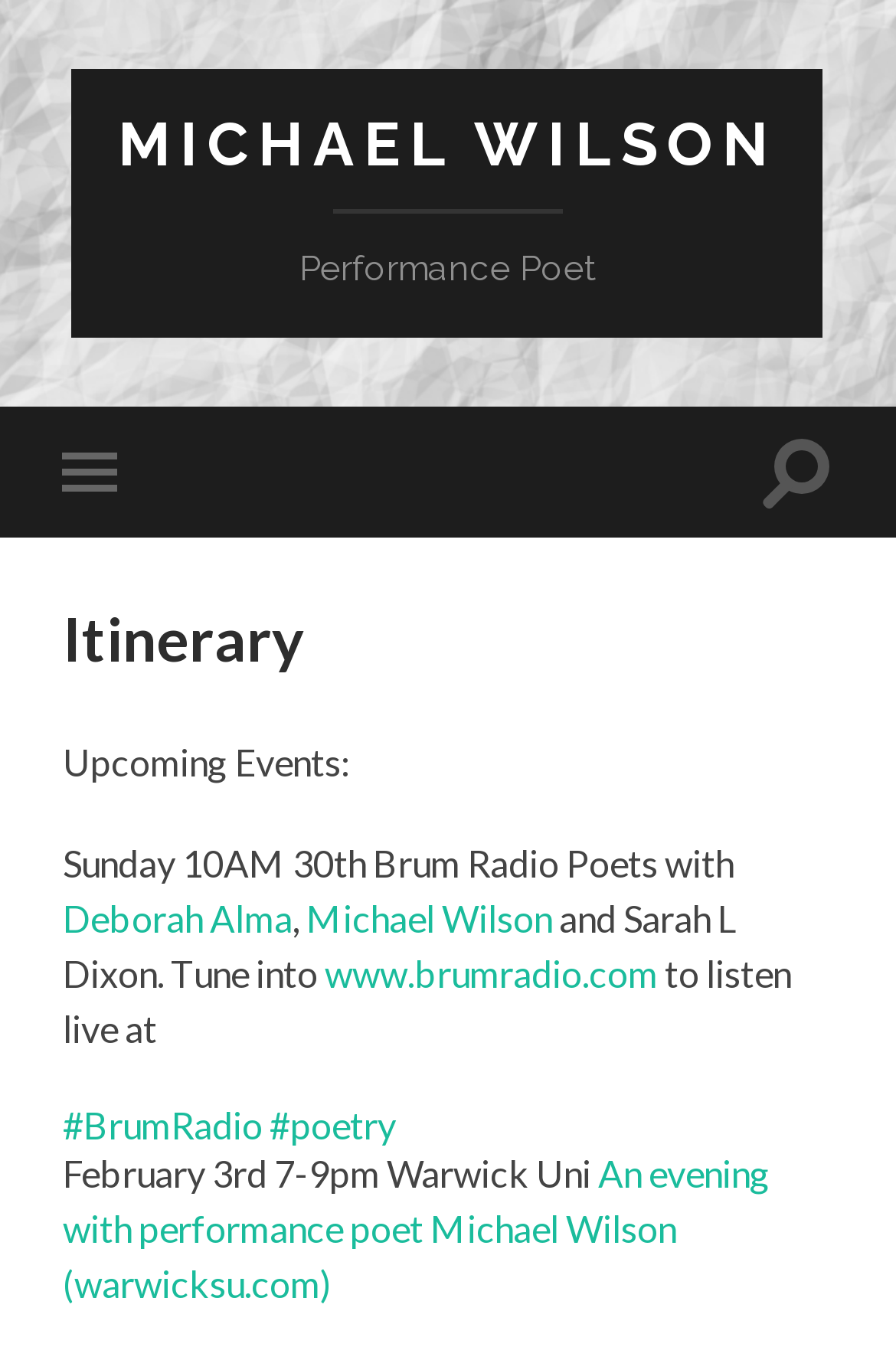Indicate the bounding box coordinates of the clickable region to achieve the following instruction: "Send an email to sales3@hj-chairs.com."

None